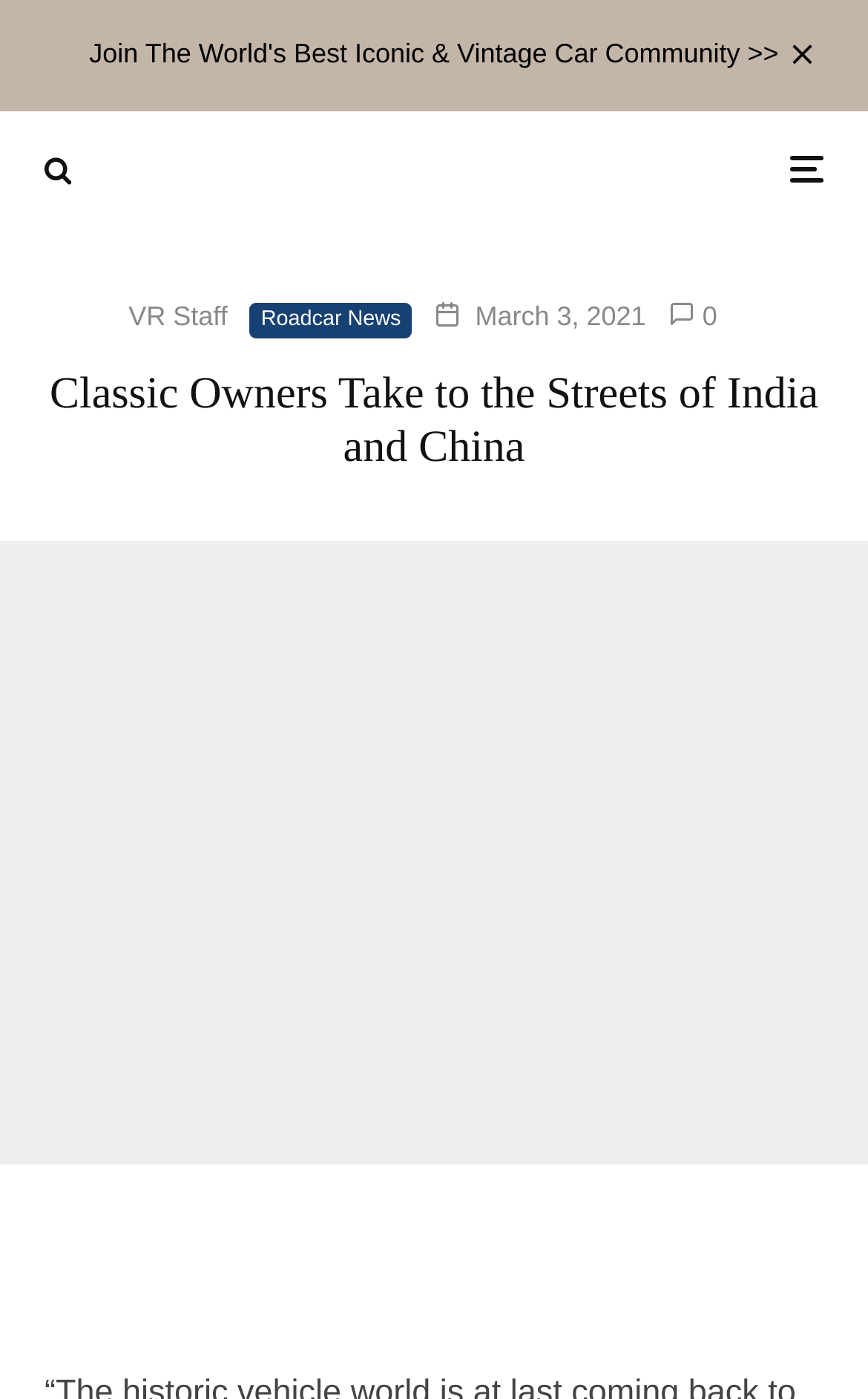Explain in detail what is displayed on the webpage.

The webpage appears to be an article about classic car owners participating in FIVA events in India and China despite the pandemic. 

At the top of the page, there is a heading that reads "Classic Owners Take to the Streets of India and China". Below the heading, there are several links, including "Join The World's Best Iconic & Vintage Car Community >>" on the left, and two other links on the right, one with an icon and another with no text. 

Further down, there is a section with the author's name "VR Staff" on the left, and a category label "Roadcar News" on the right. Next to the category label, there is a timestamp "March 3, 2021" and a link with the text "0". 

The main content of the page is an image that takes up the full width of the page, with a caption or description "DEEPAN". At the bottom of the image, there is a link and another image, which appears to be a call-to-action or a related link.